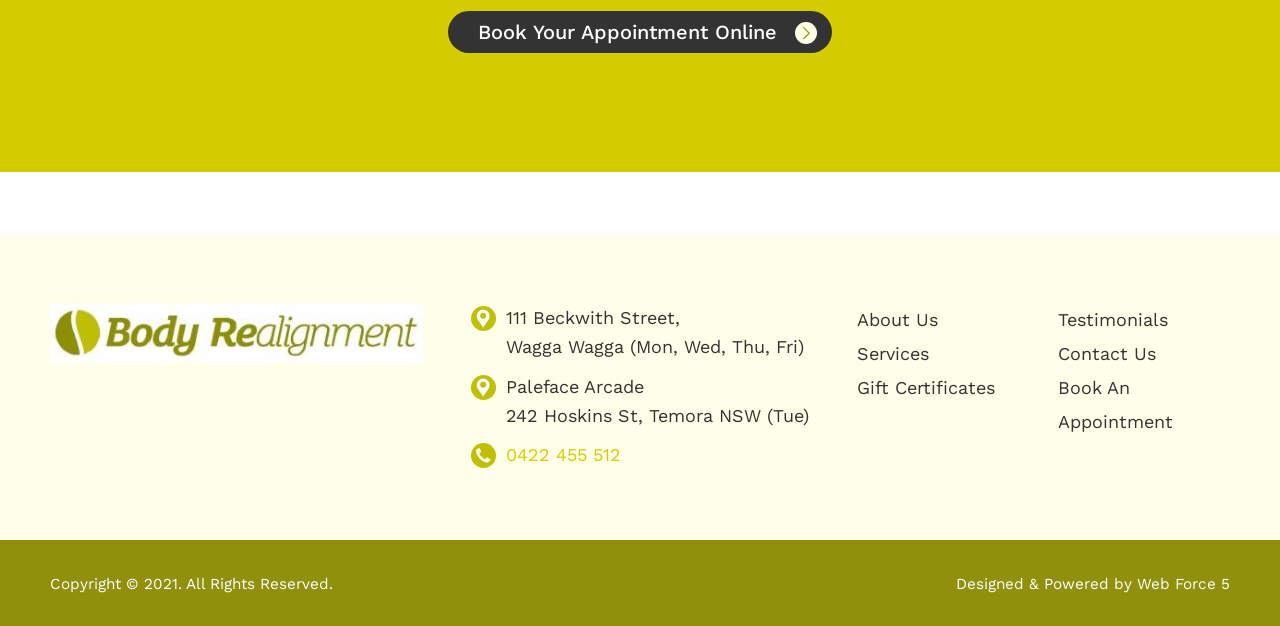Based on the element description Contact Us, identify the bounding box of the UI element in the given webpage screenshot. The coordinates should be in the format (top-left x, top-left y, bottom-right x, bottom-right y) and must be between 0 and 1.

[0.827, 0.548, 0.903, 0.582]